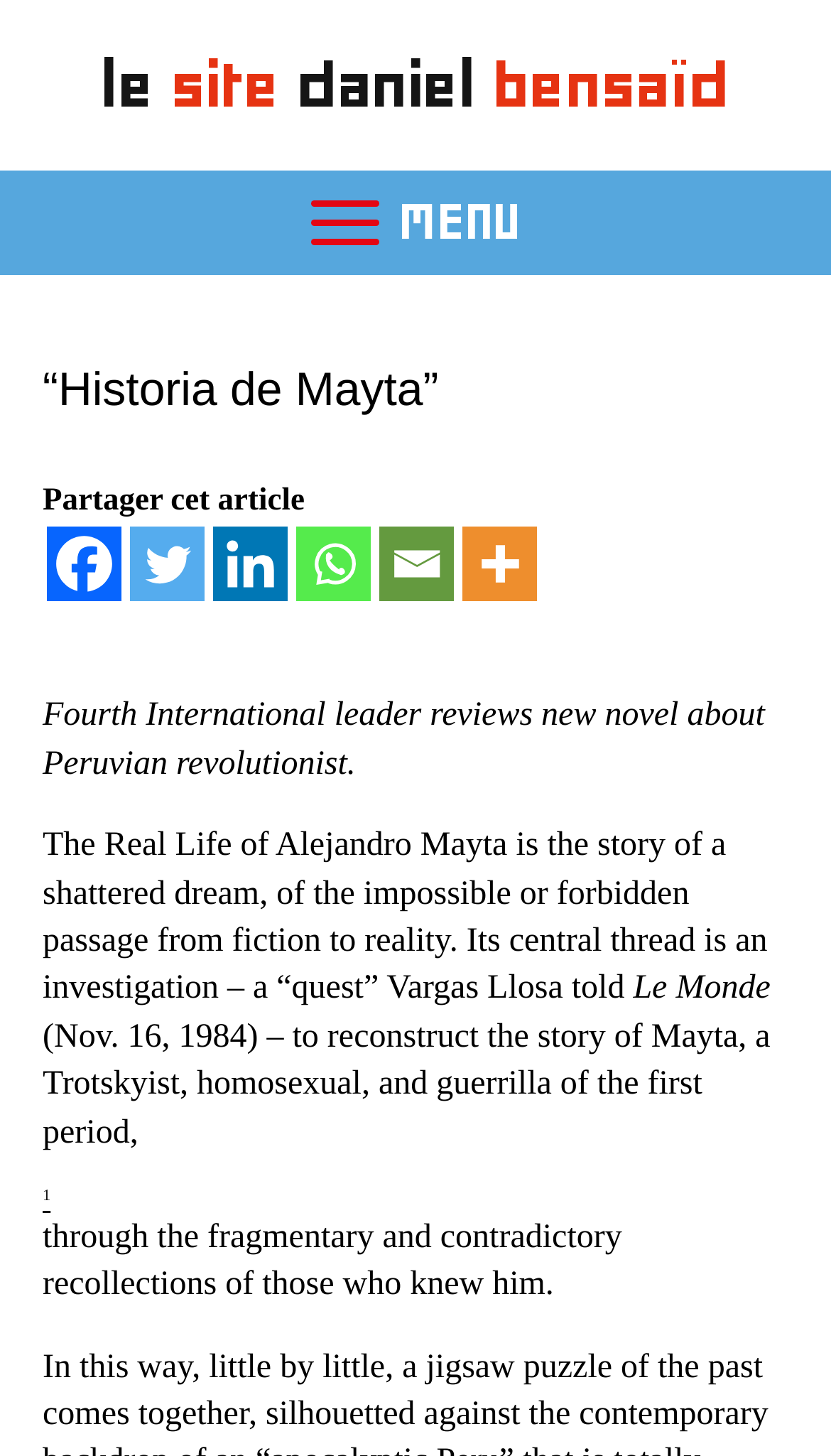Determine the bounding box coordinates of the UI element that matches the following description: "title="More"". The coordinates should be four float numbers between 0 and 1 in the format [left, top, right, bottom].

[0.556, 0.362, 0.646, 0.413]